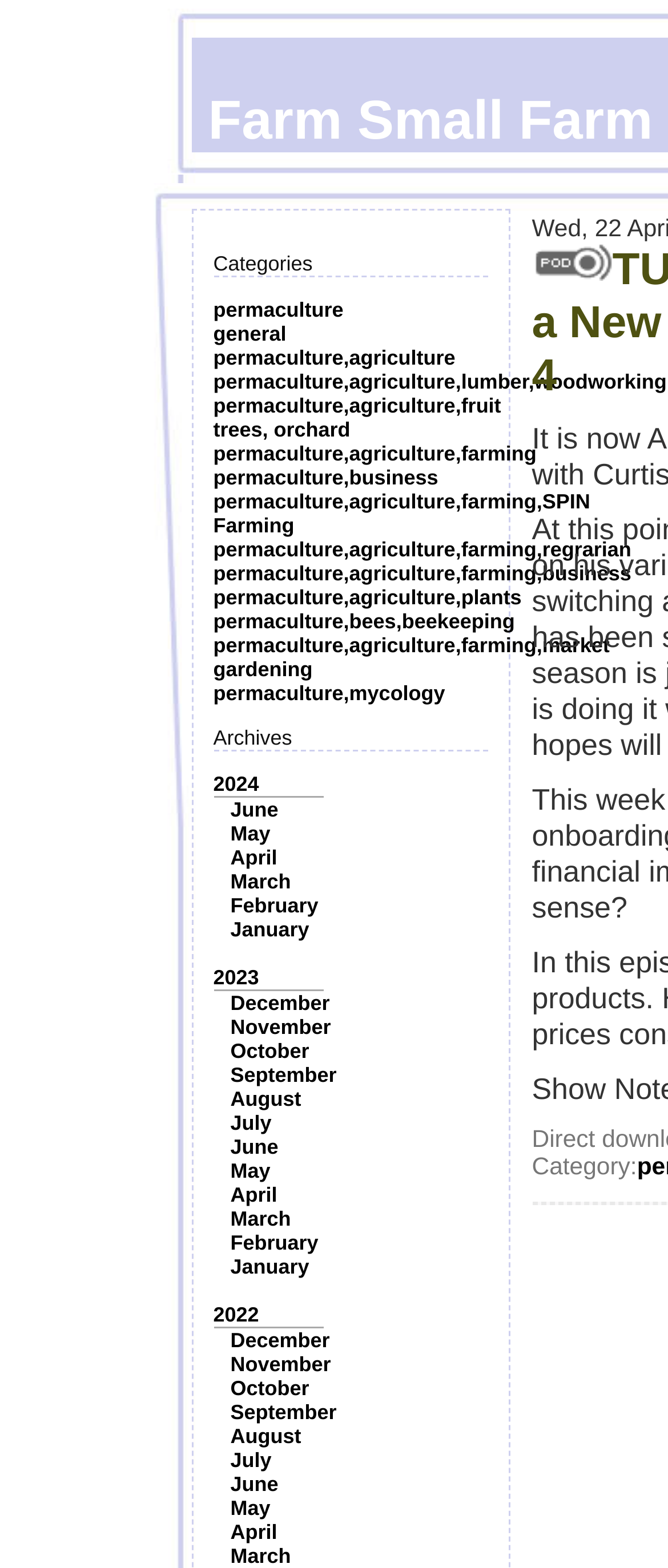Please identify the bounding box coordinates of the clickable area that will fulfill the following instruction: "Click on the 'permaculture' category". The coordinates should be in the format of four float numbers between 0 and 1, i.e., [left, top, right, bottom].

[0.319, 0.19, 0.514, 0.205]